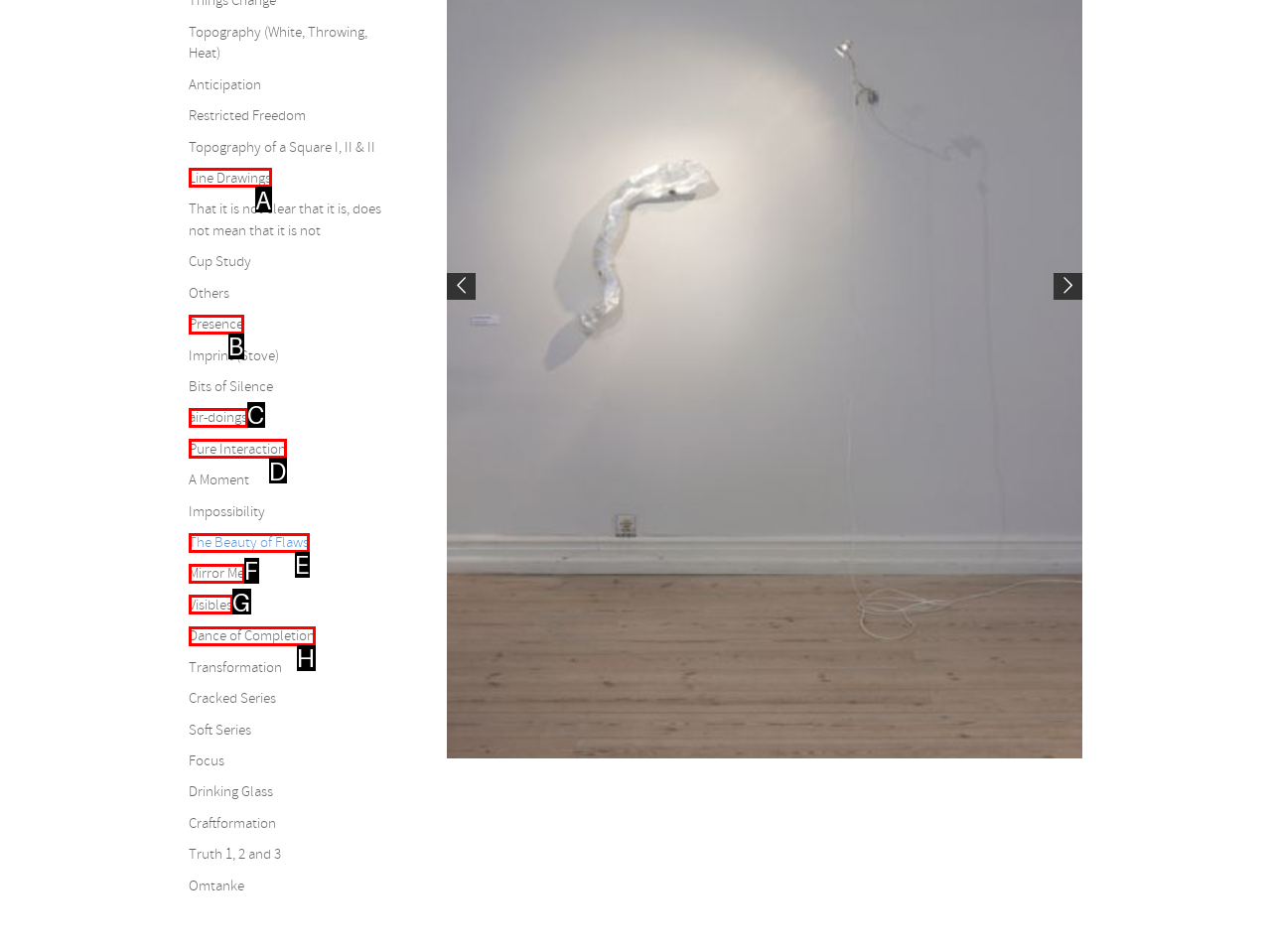Identify the UI element that best fits the description: Pure Interaction
Respond with the letter representing the correct option.

D